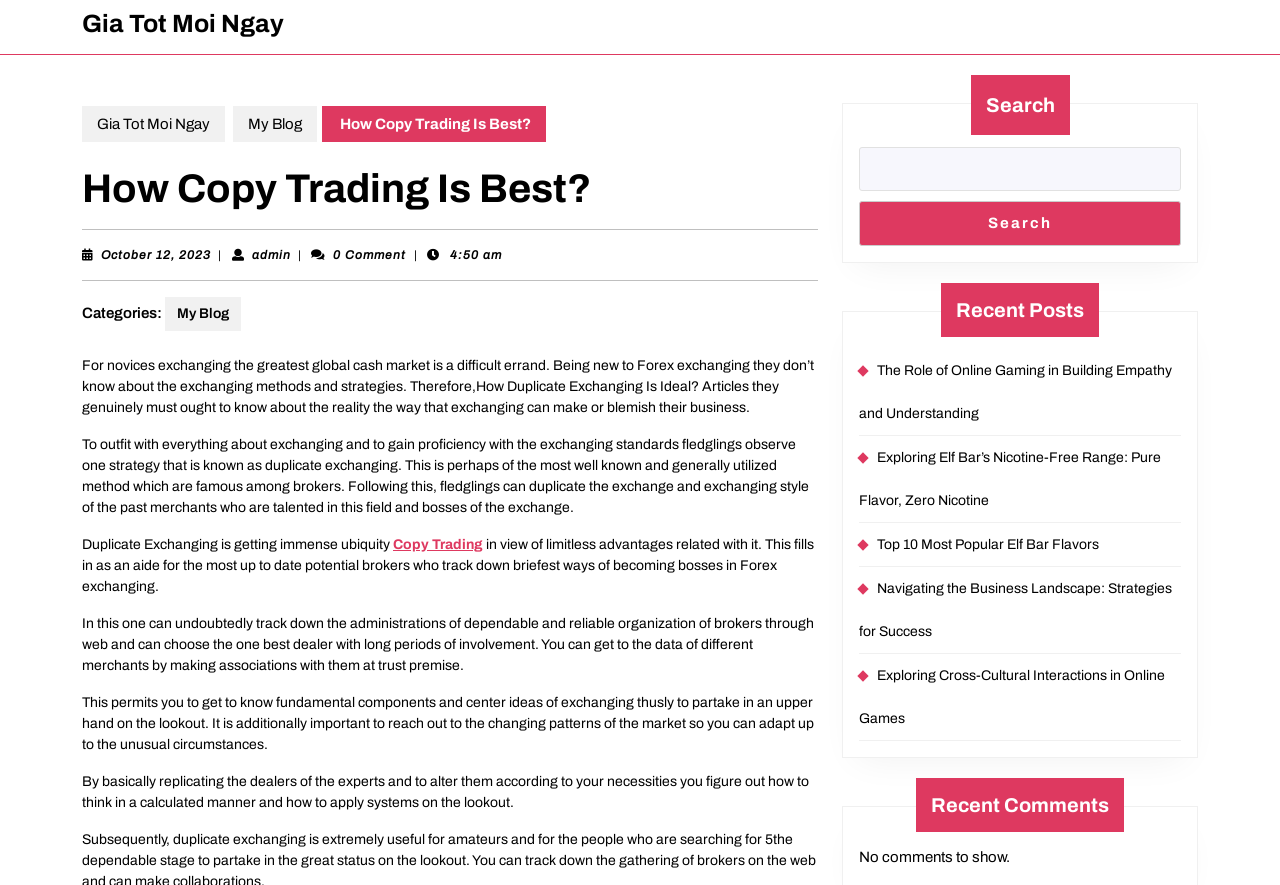Determine the bounding box coordinates of the region that needs to be clicked to achieve the task: "Search for a topic".

[0.671, 0.166, 0.923, 0.216]